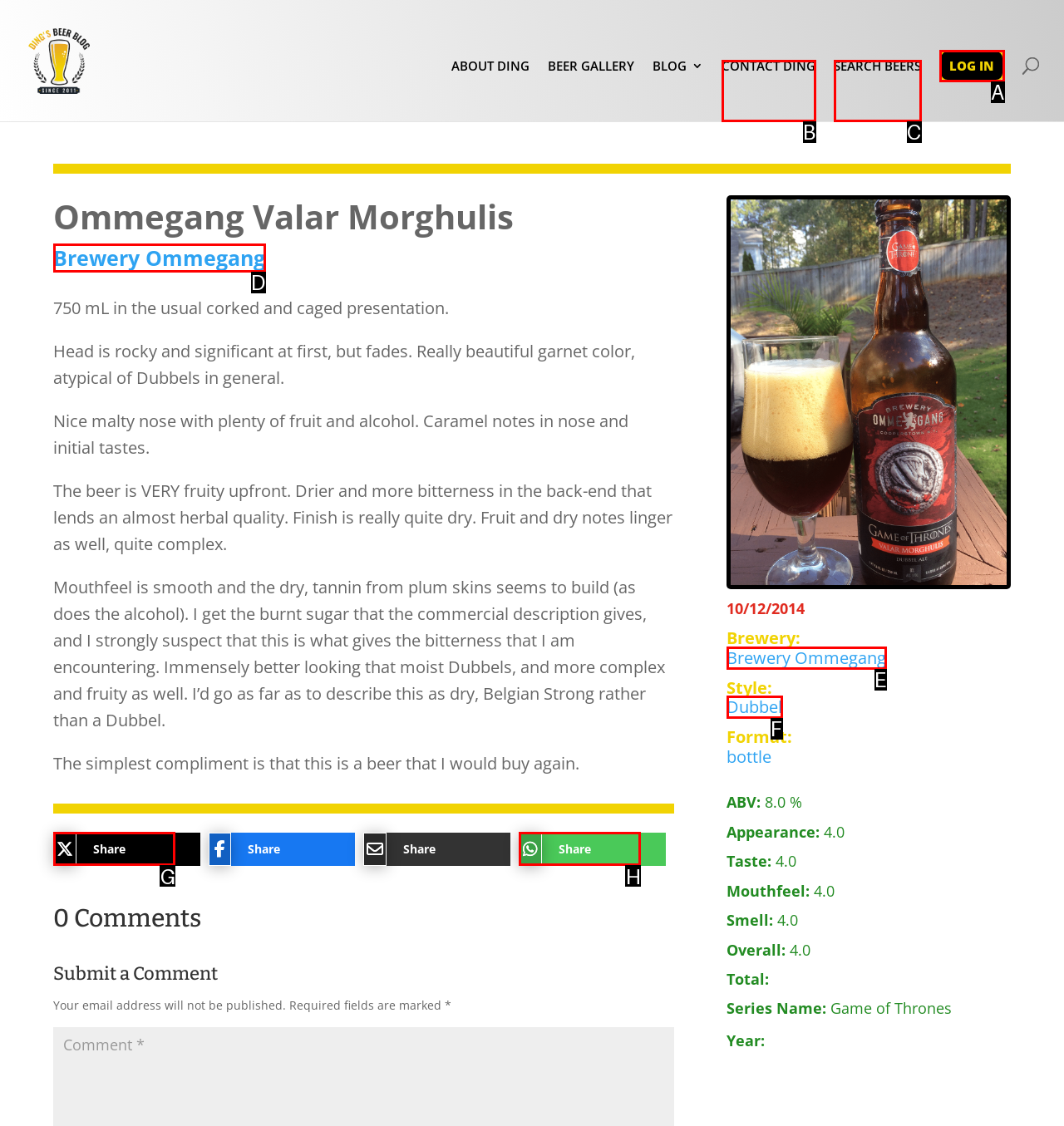Select the letter that corresponds to the description: Share. Provide your answer using the option's letter.

G